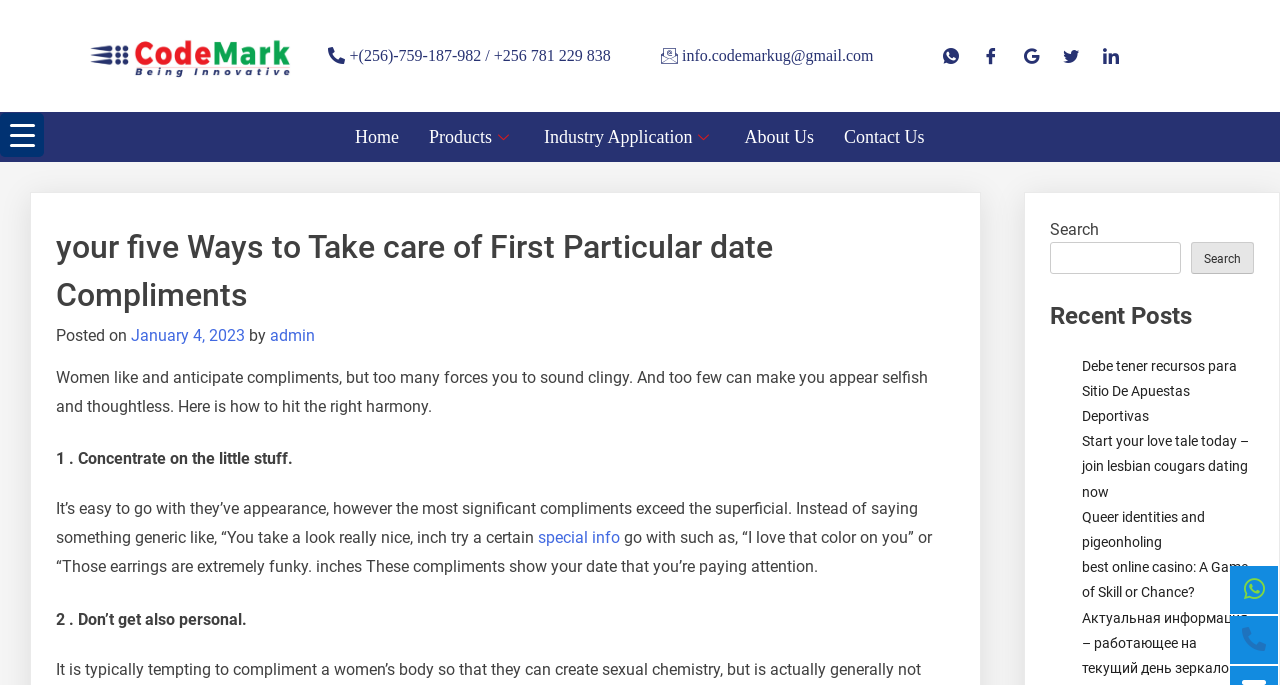What is the date of the article?
Examine the image and provide an in-depth answer to the question.

I looked at the article's metadata and found the date 'Posted on January 4, 2023'.